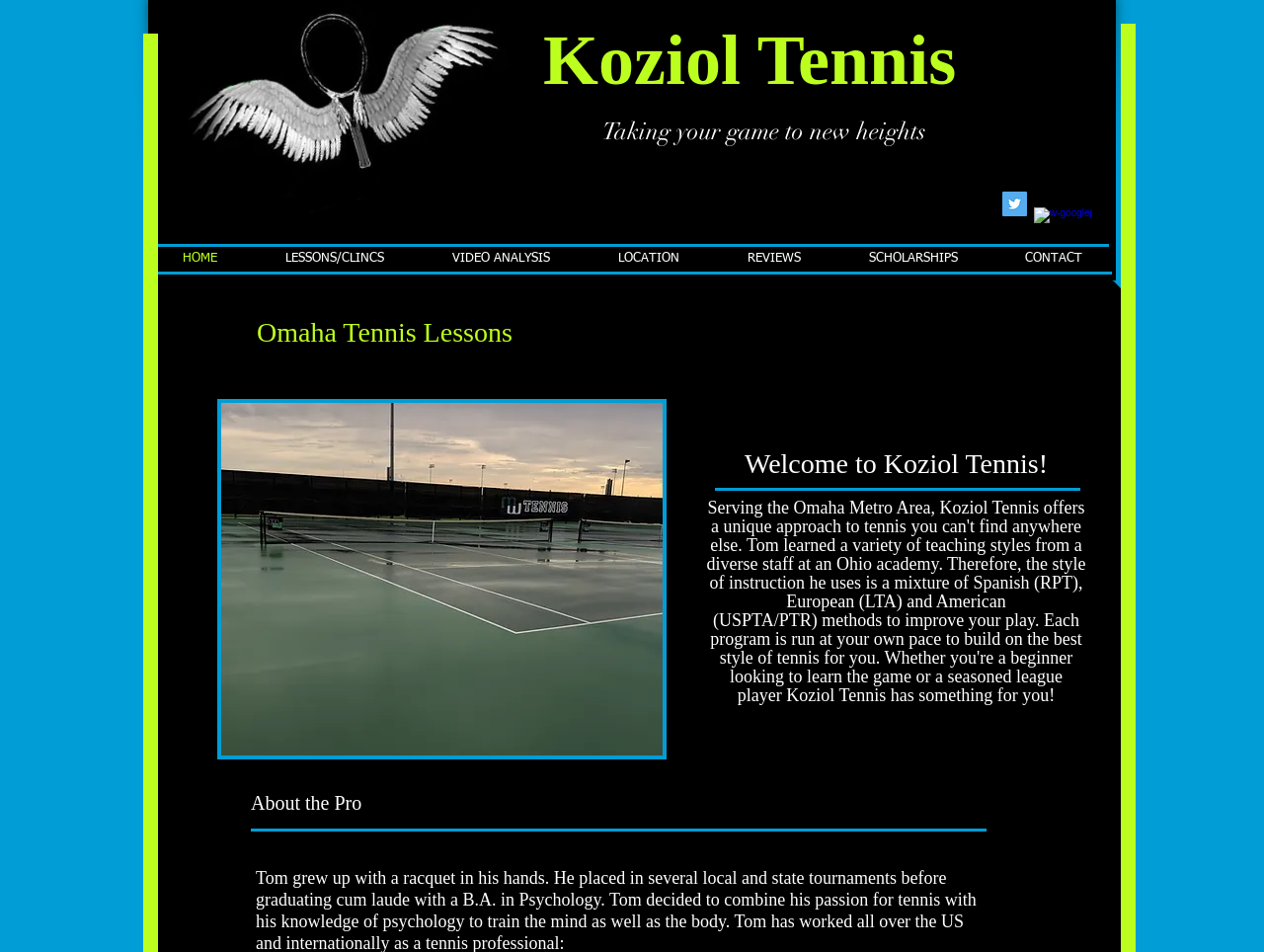Please determine the bounding box coordinates of the element's region to click for the following instruction: "Go to HOME page".

[0.117, 0.248, 0.198, 0.295]